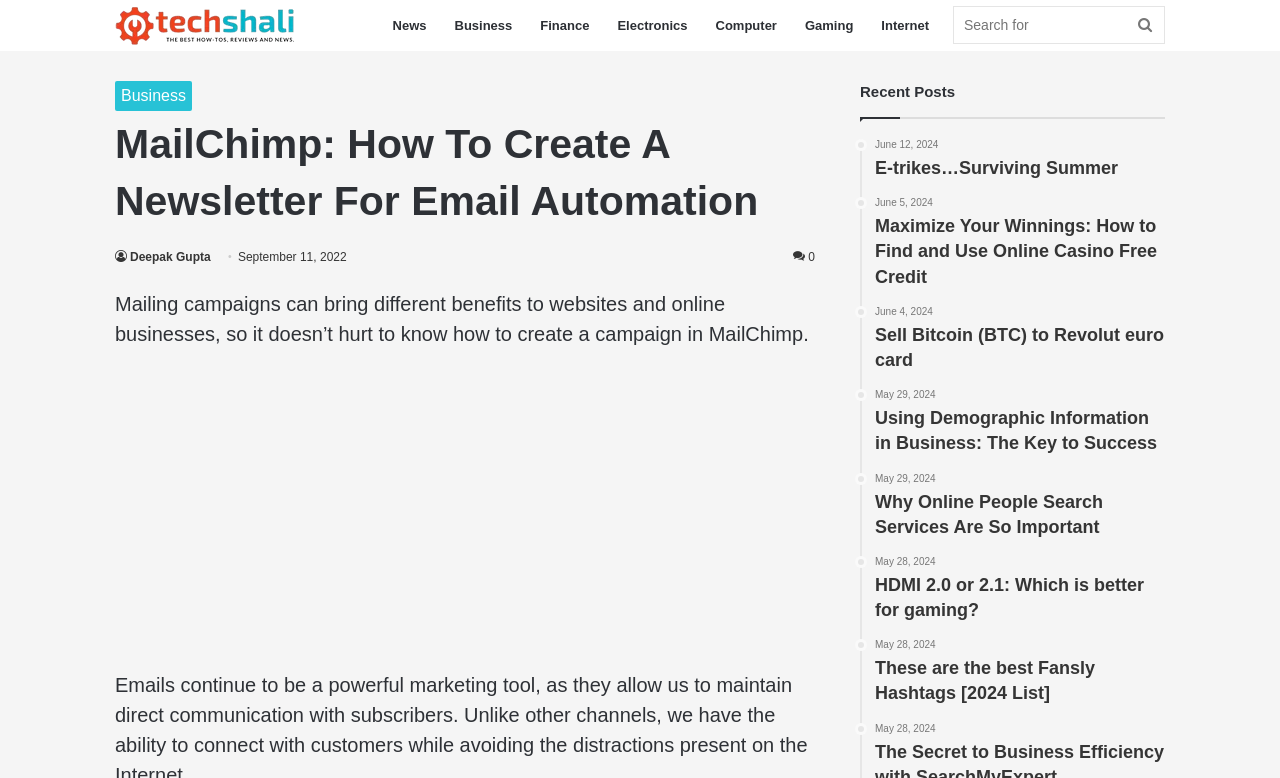What is the website's primary navigation?
Carefully analyze the image and provide a detailed answer to the question.

The primary navigation is located at the top of the webpage, and it contains a link to 'Techshali', which is likely the website's name or brand.